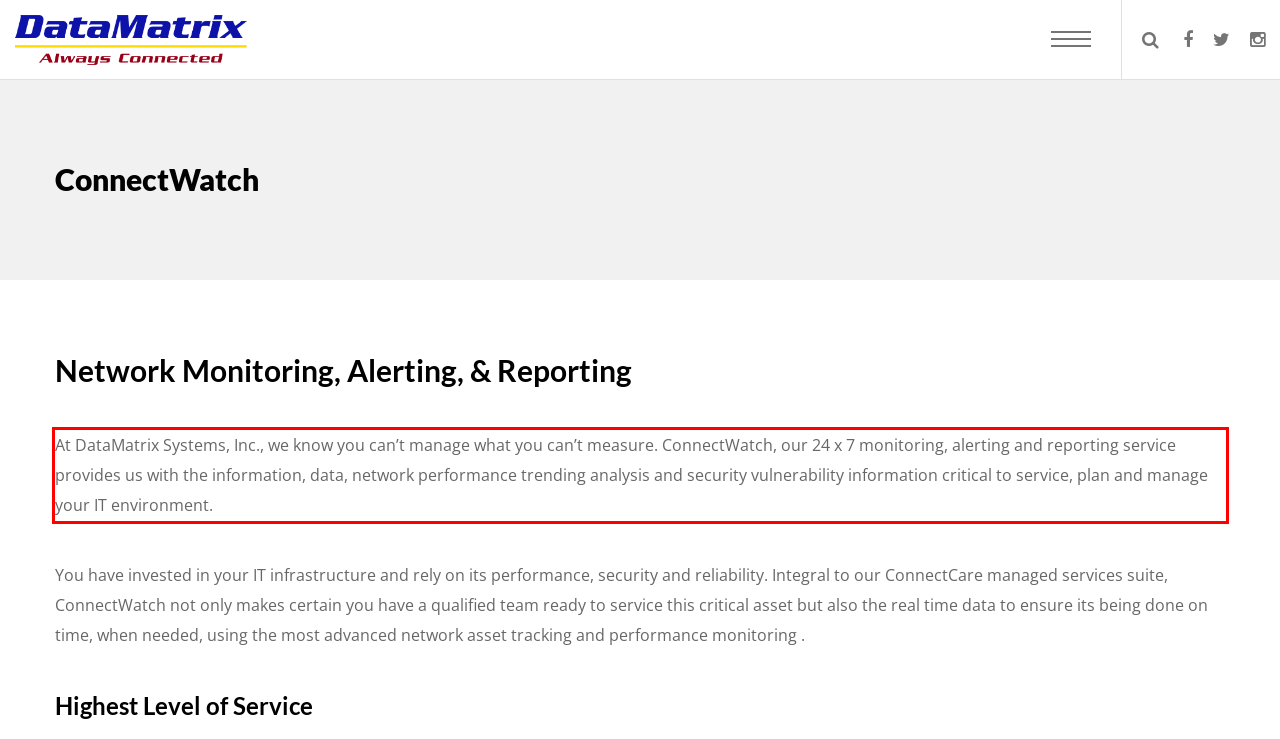Please recognize and transcribe the text located inside the red bounding box in the webpage image.

At DataMatrix Systems, Inc., we know you can’t manage what you can’t measure. ConnectWatch, our 24 x 7 monitoring, alerting and reporting service provides us with the information, data, network performance trending analysis and security vulnerability information critical to service, plan and manage your IT environment.